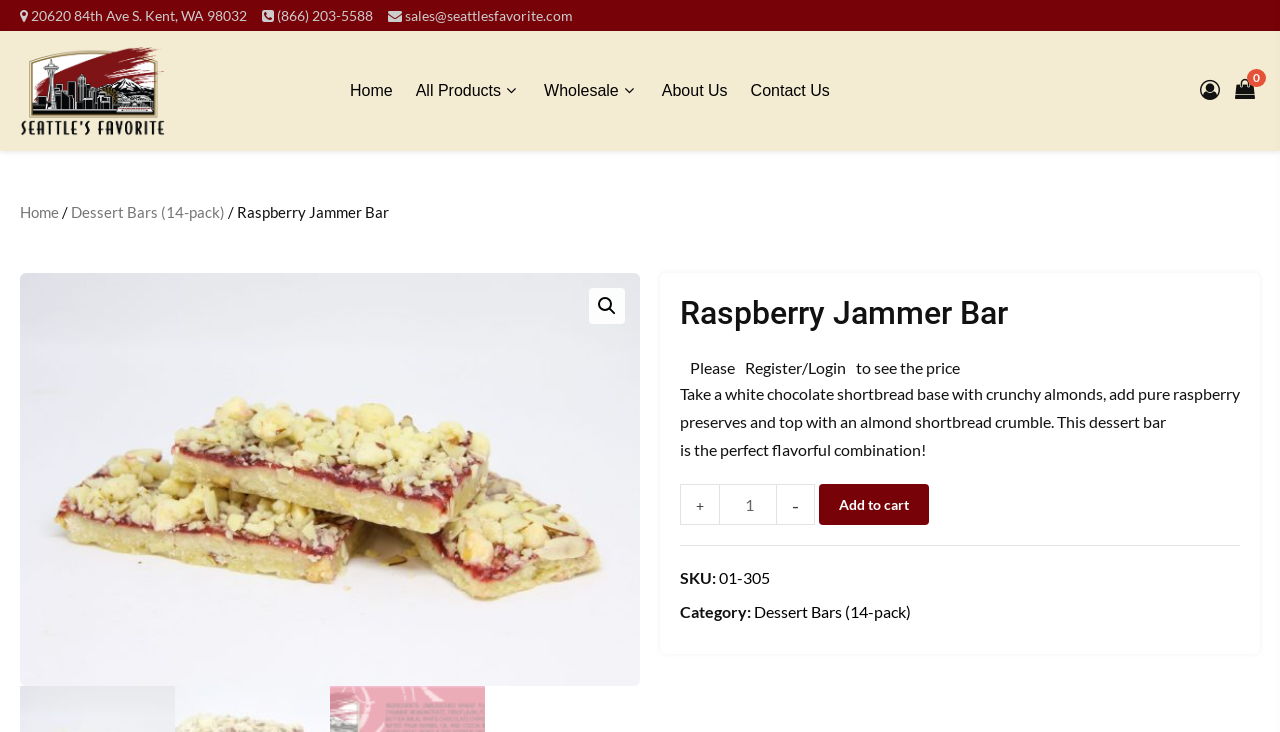Pinpoint the bounding box coordinates of the clickable element needed to complete the instruction: "Add the product to cart". The coordinates should be provided as four float numbers between 0 and 1: [left, top, right, bottom].

[0.64, 0.661, 0.726, 0.717]